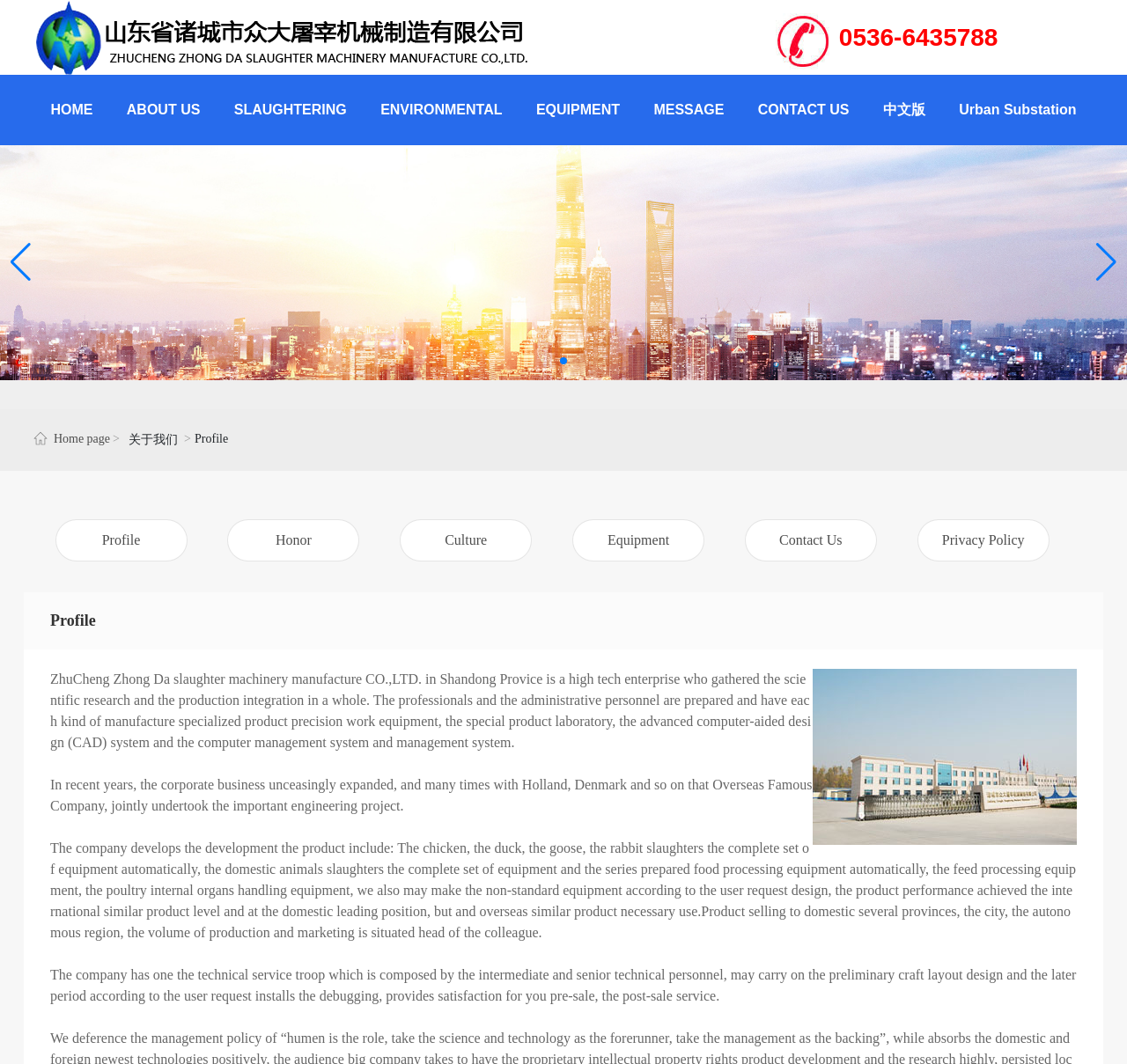What is the location of the company?
Examine the image and give a concise answer in one word or a short phrase.

Shandong Province